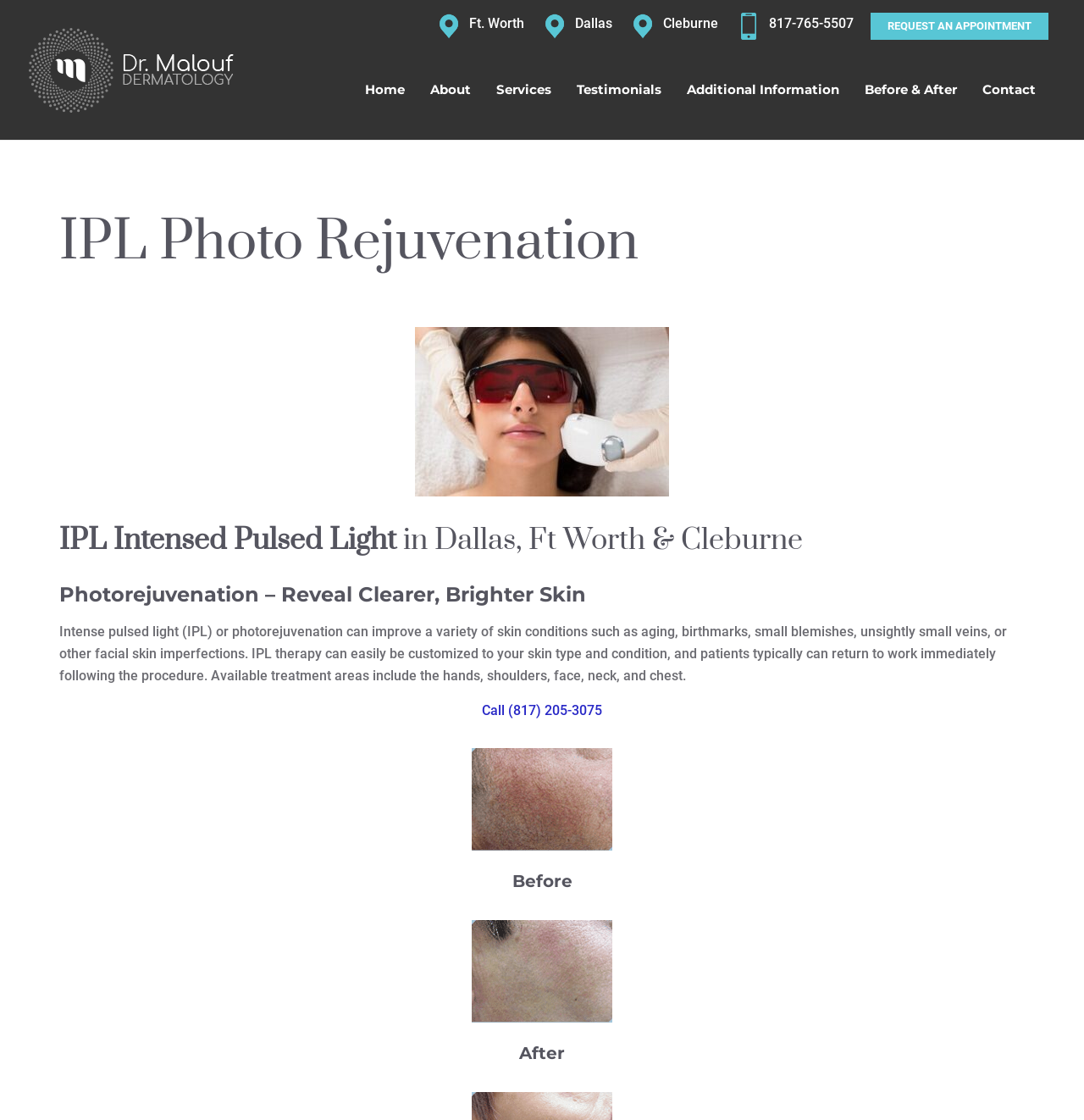Respond to the following query with just one word or a short phrase: 
How can I contact Dr. Malouf Dermatology?

Call (817) 205-3075